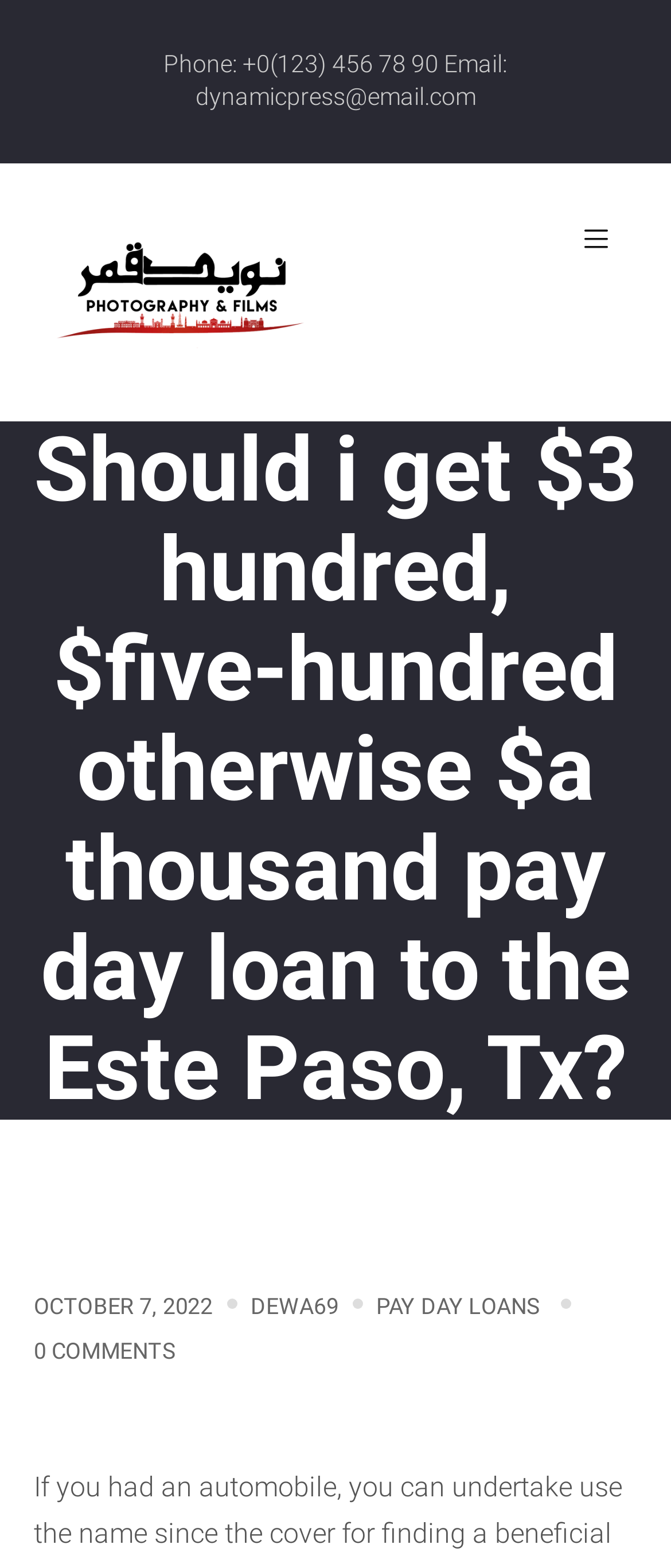What is the title or heading displayed on the webpage?

Should i get $3 hundred, $five-hundred otherwise $a thousand pay day loan to the Este Paso, Tx?